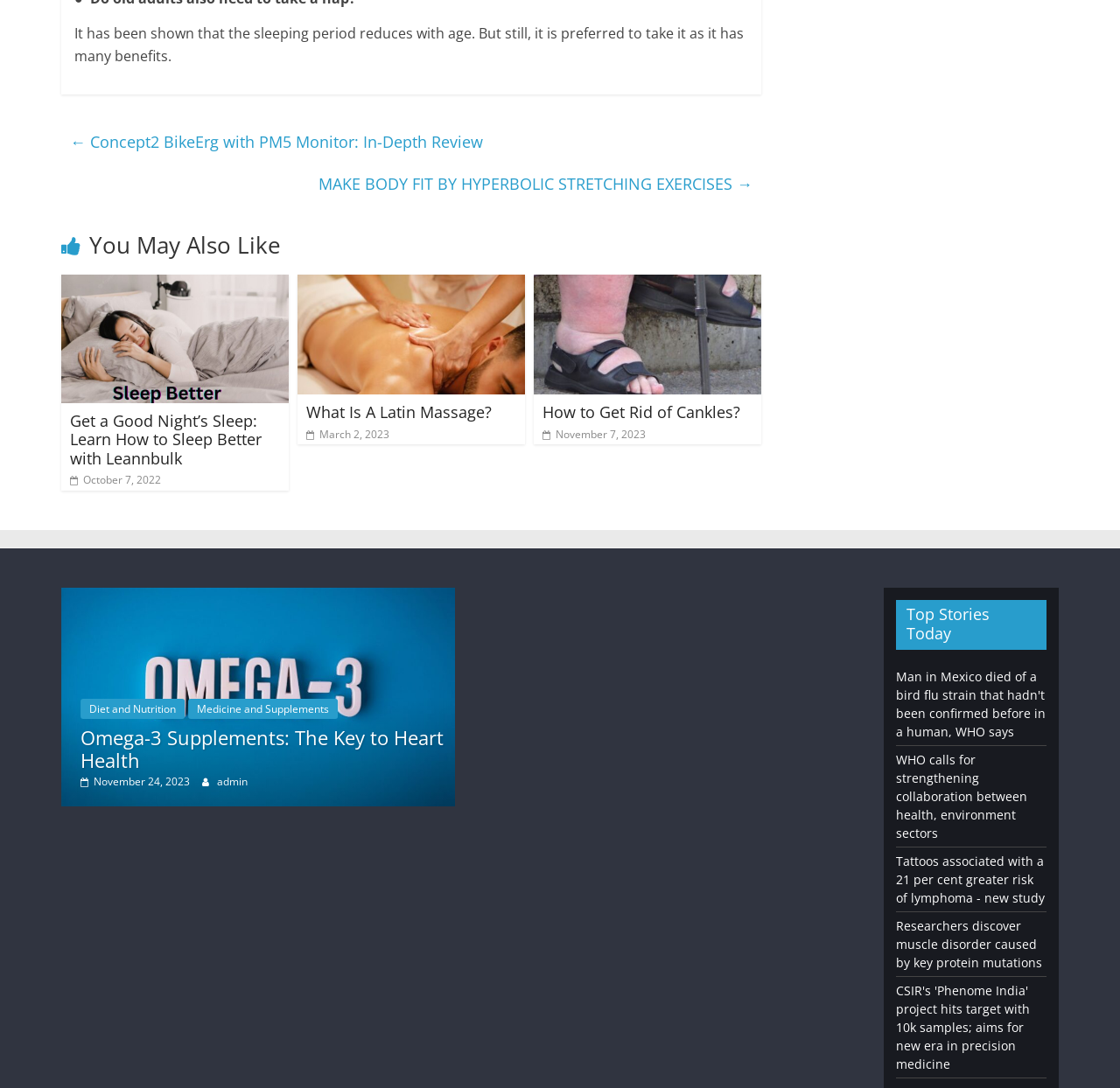Determine the bounding box coordinates for the element that should be clicked to follow this instruction: "Read about Latin Massage". The coordinates should be given as four float numbers between 0 and 1, in the format [left, top, right, bottom].

[0.266, 0.254, 0.469, 0.271]